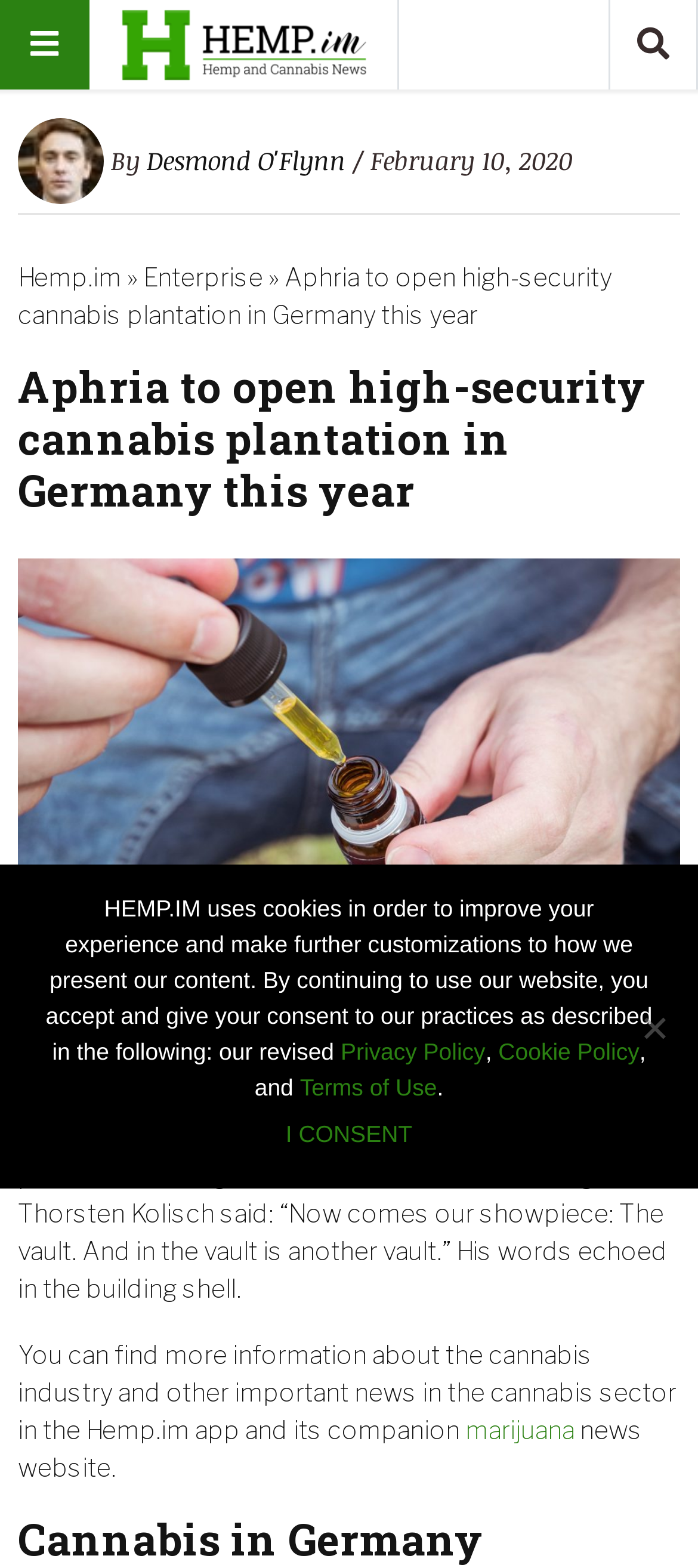Determine the bounding box coordinates for the area that should be clicked to carry out the following instruction: "Click on the link to read more about the author Desmond O'Flynn".

[0.21, 0.092, 0.495, 0.113]